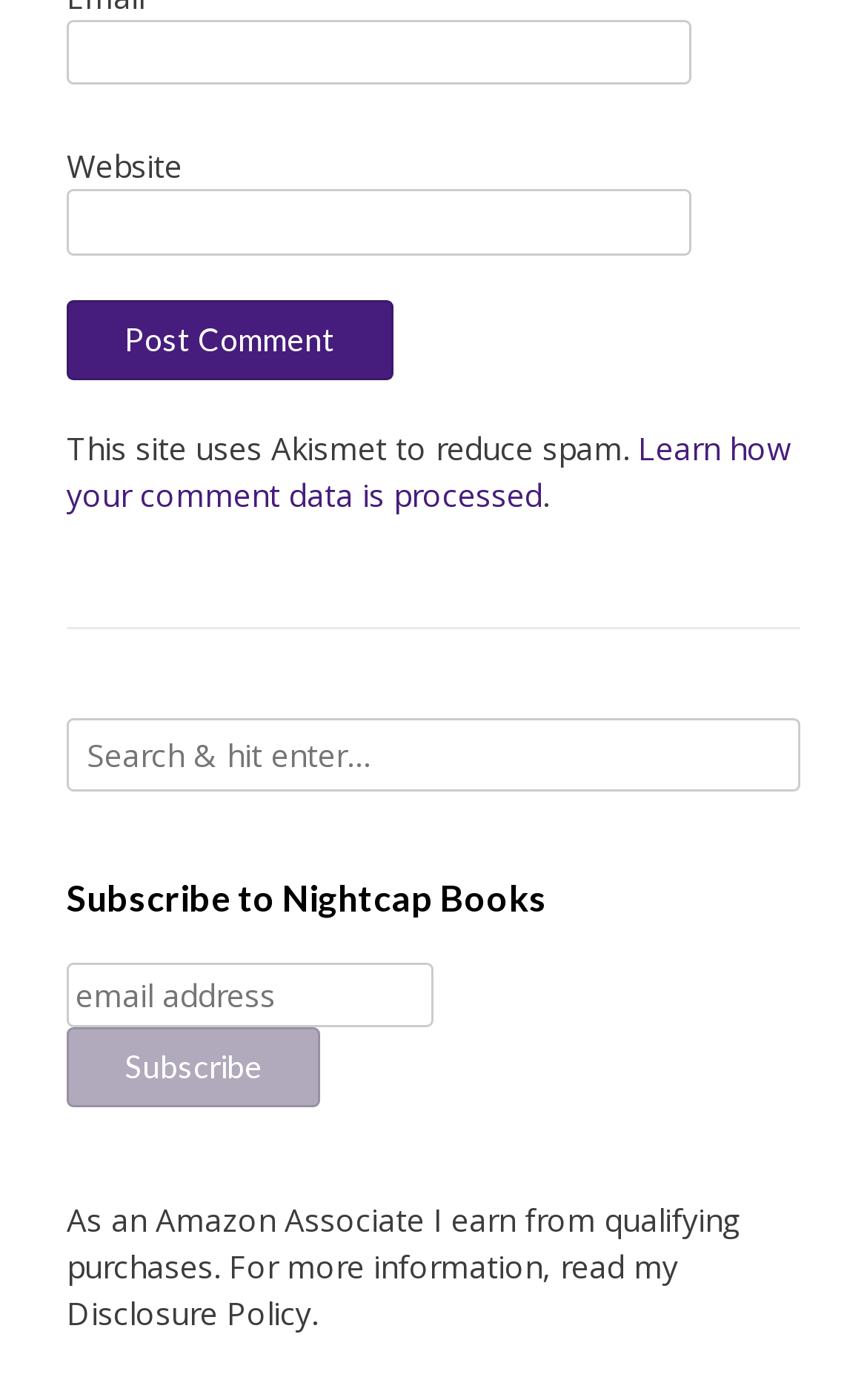Please identify the bounding box coordinates of where to click in order to follow the instruction: "Toggle navigation".

None